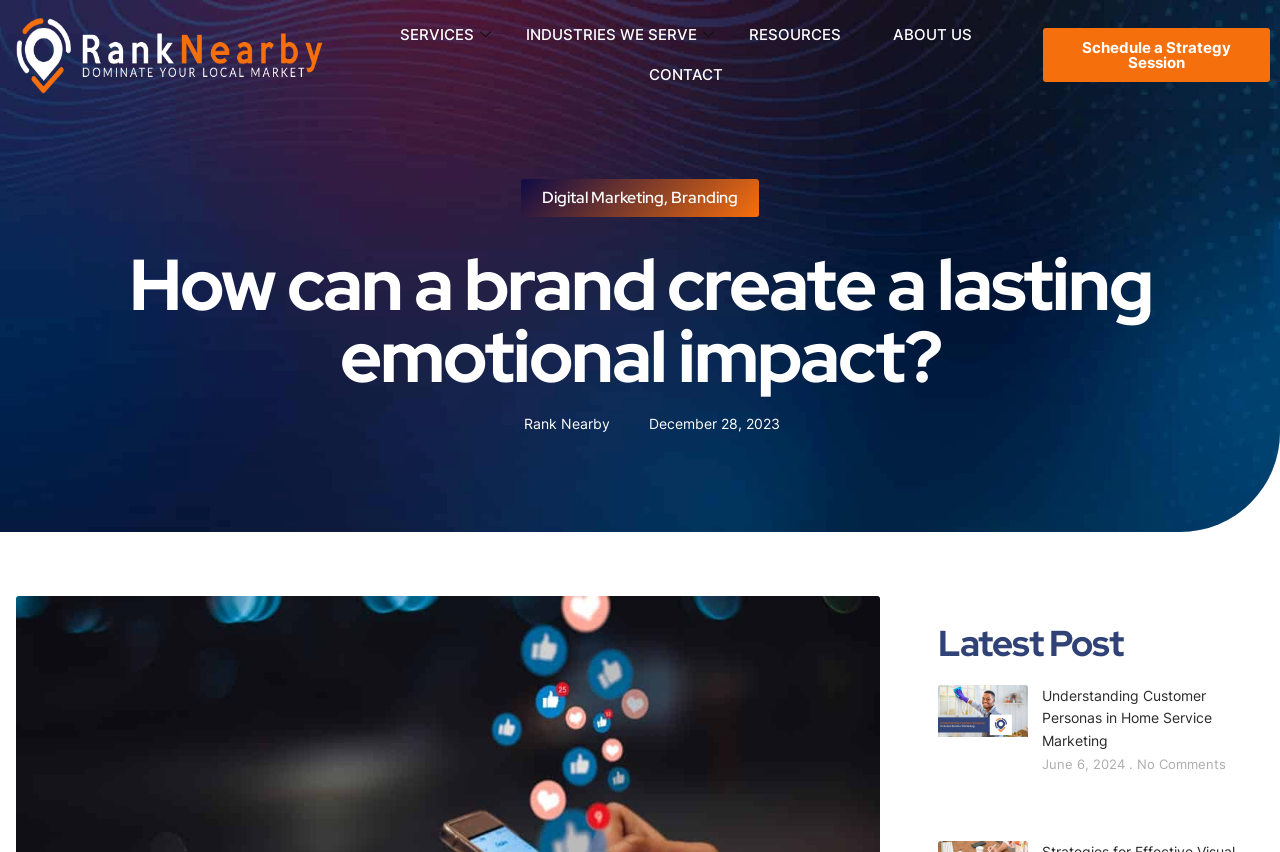Please determine the main heading text of this webpage.

How can a brand create a lasting emotional impact?